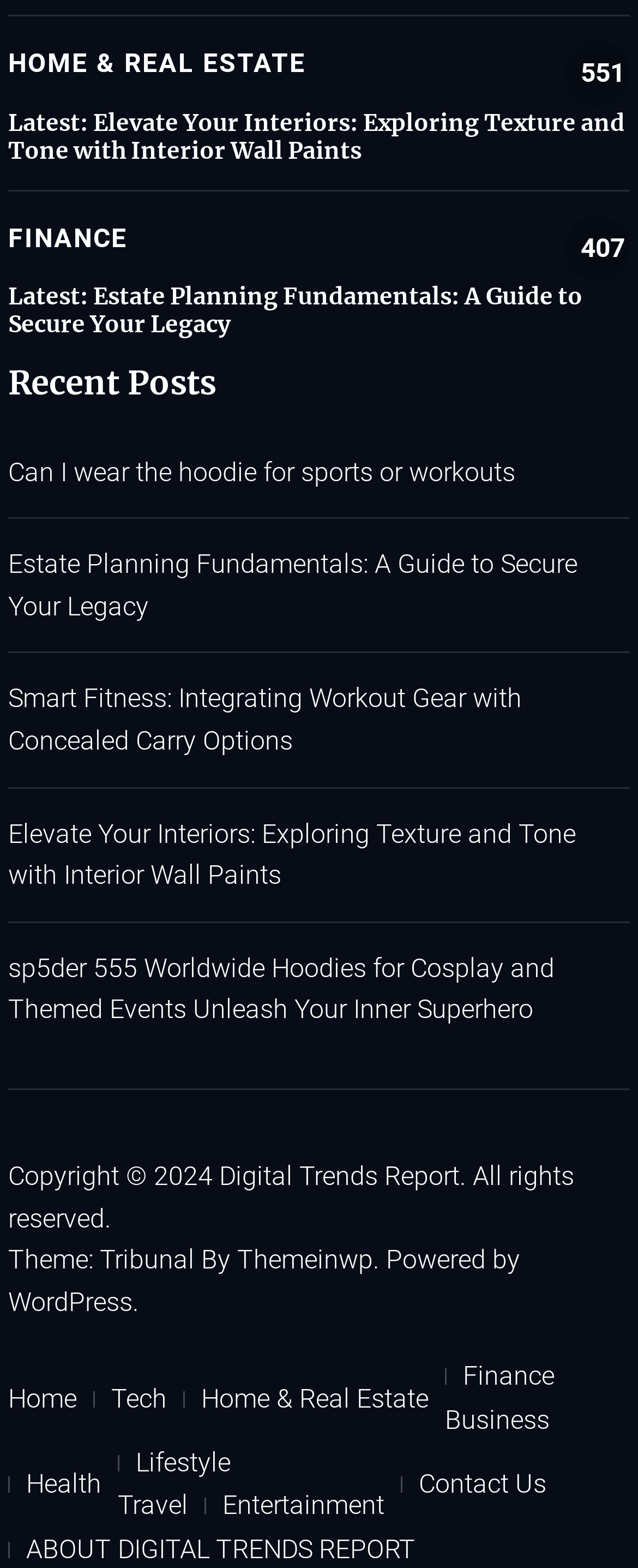Determine the bounding box coordinates of the UI element described below. Use the format (top-left x, top-left y, bottom-right x, bottom-right y) with floating point numbers between 0 and 1: Contact Us

[0.628, 0.933, 0.882, 0.96]